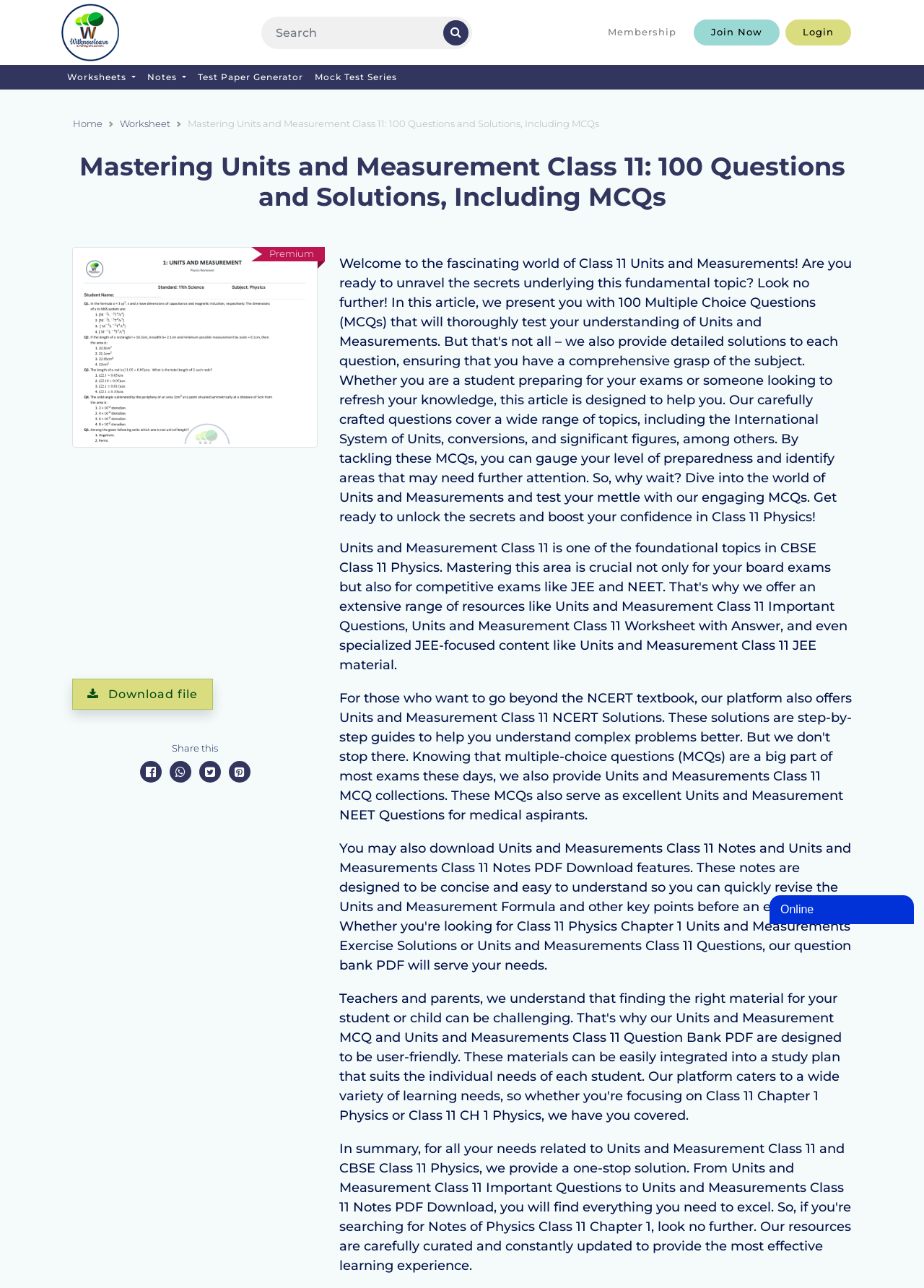Please identify the primary heading of the webpage and give its text content.

Mastering Units and Measurement Class 11: 100 Questions and Solutions, Including MCQs